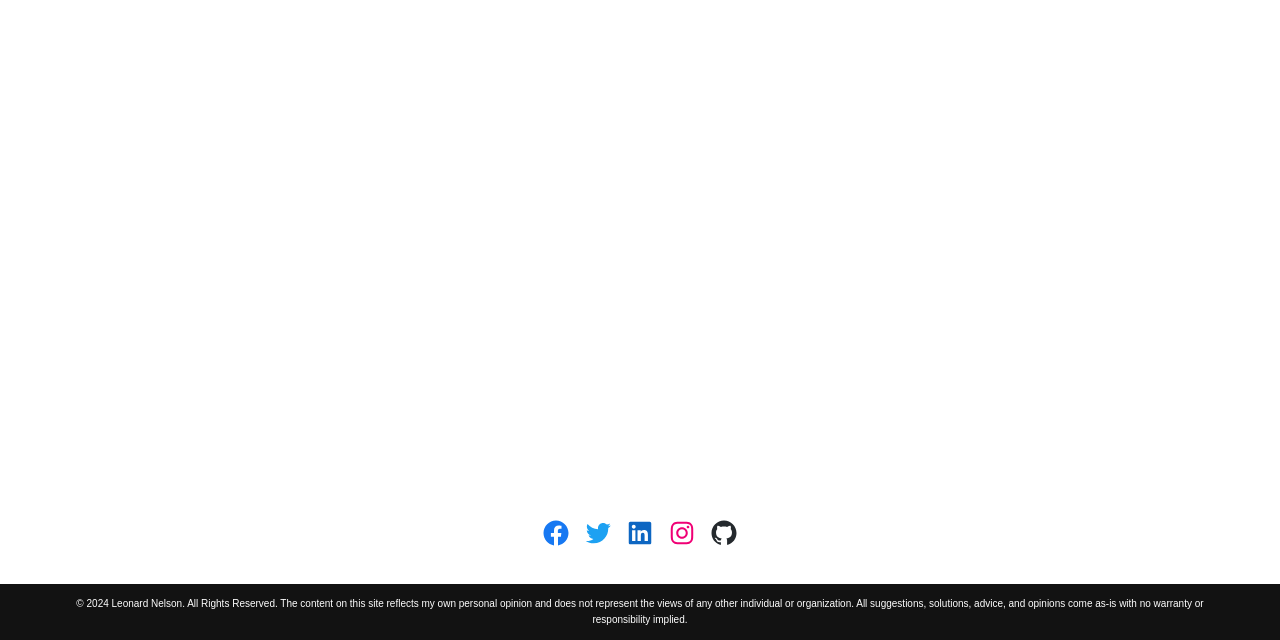Please determine the bounding box coordinates for the UI element described as: "LinkedIn".

[0.488, 0.809, 0.512, 0.856]